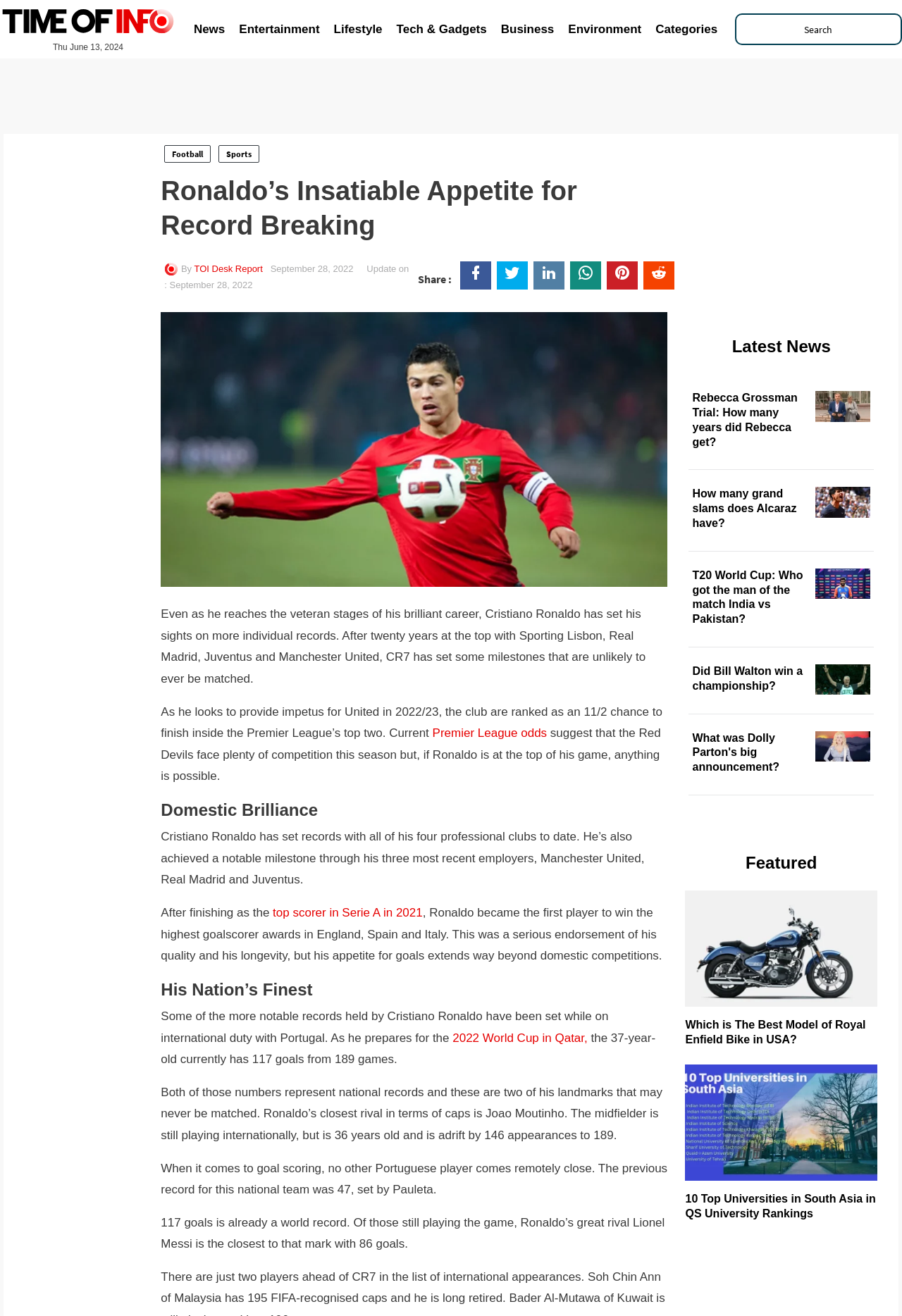Answer the question using only one word or a concise phrase: How many goals has Cristiano Ronaldo scored for Portugal?

117